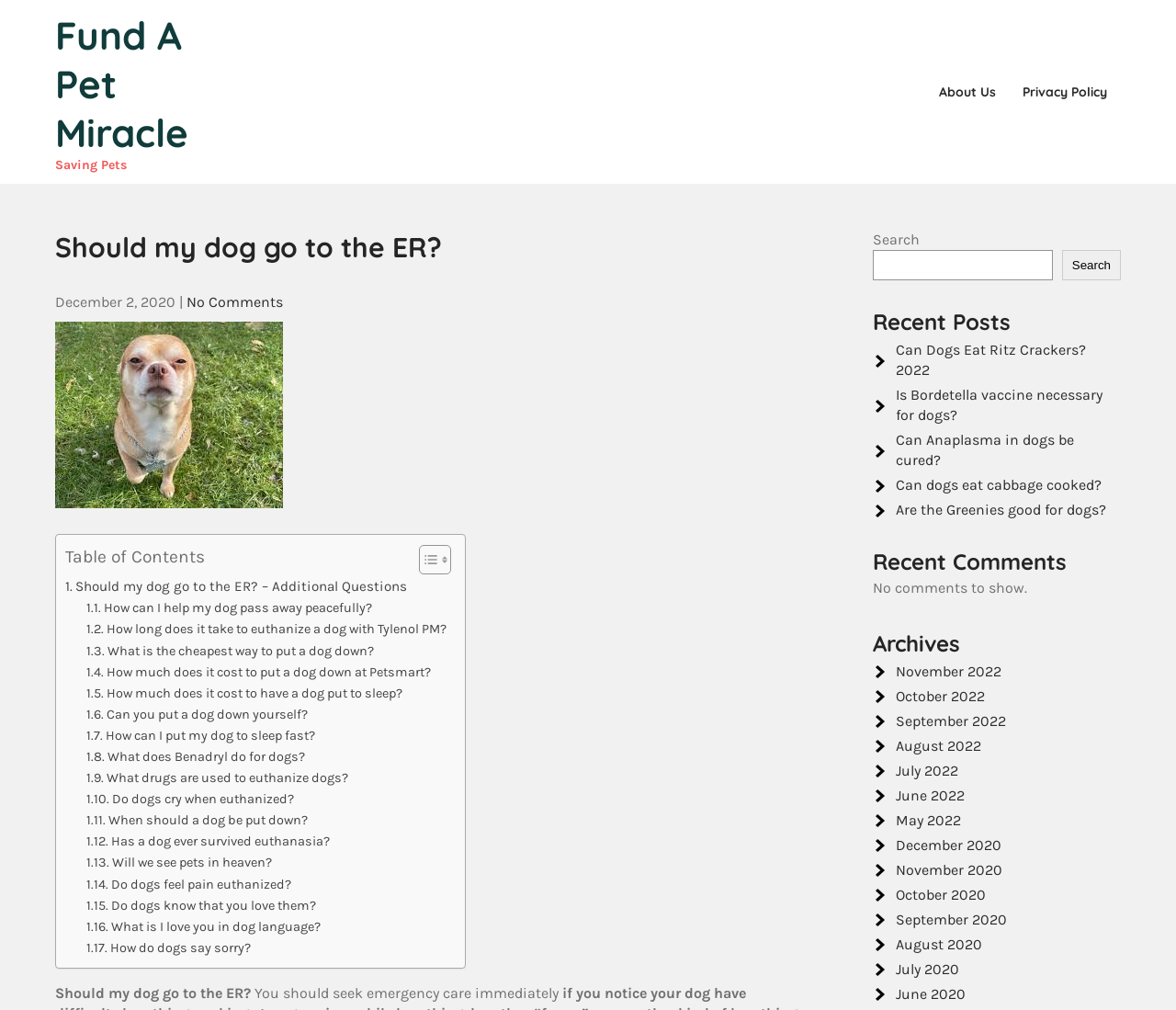Use a single word or phrase to answer this question: 
What is the name of the organization?

Fund A Pet Miracle